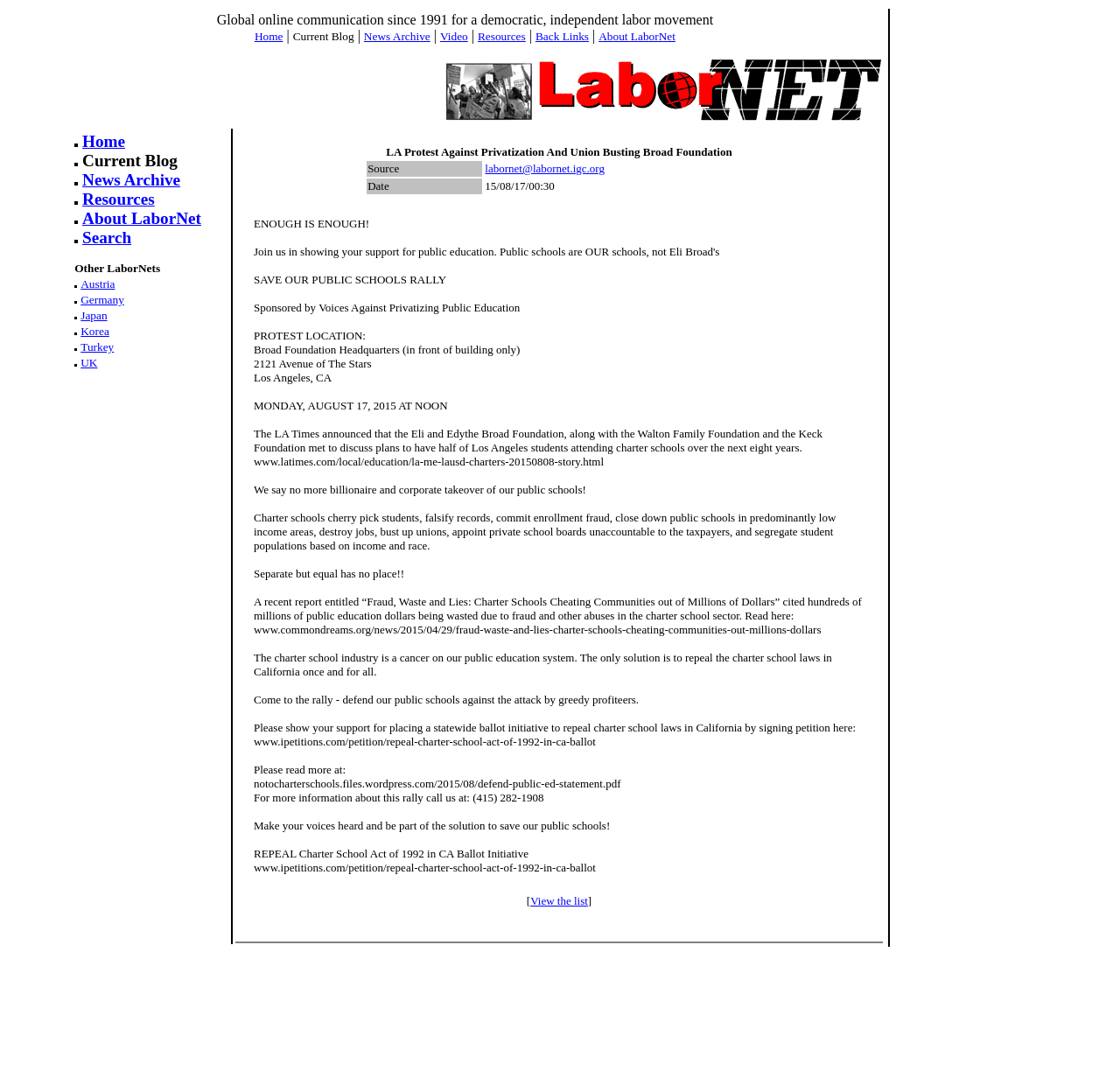Offer a detailed explanation of the webpage layout and contents.

This webpage is dedicated to promoting a democratic labor movement and features a protest rally against the privatization of public education. At the top of the page, there is a horizontal menu with links to various sections, including "Home", "Current Blog", "News Archive", "Video", "Resources", "Back Links", and "About LaborNet". Below the menu, there is a large block of text that describes the protest rally, which is scheduled to take place on August 17, 2015, at the Broad Foundation Headquarters in Los Angeles. The rally is organized by Voices Against Privatizing Public Education and aims to defend public schools against the takeover by billionaires and corporations.

The text explains that charter schools have been found to engage in fraudulent activities, such as cherry-picking students, falsifying records, and committing enrollment fraud. It also argues that charter schools have a negative impact on public education, including destroying jobs, busting up unions, and segregating student populations based on income and race. The text urges readers to sign a petition to repeal the charter school laws in California and to attend the rally to show support for public education.

On the right side of the page, there is a table with two columns, one labeled "Source" and the other labeled "Date". Below the table, there is a list of links to various labor-related websites and organizations, including LaborNet, Voices Against Privatizing Public Education, and the Broad Foundation. There are also two images on the page, one of which appears to be a logo for LaborNet. Overall, the webpage is focused on promoting a democratic labor movement and defending public education against privatization.